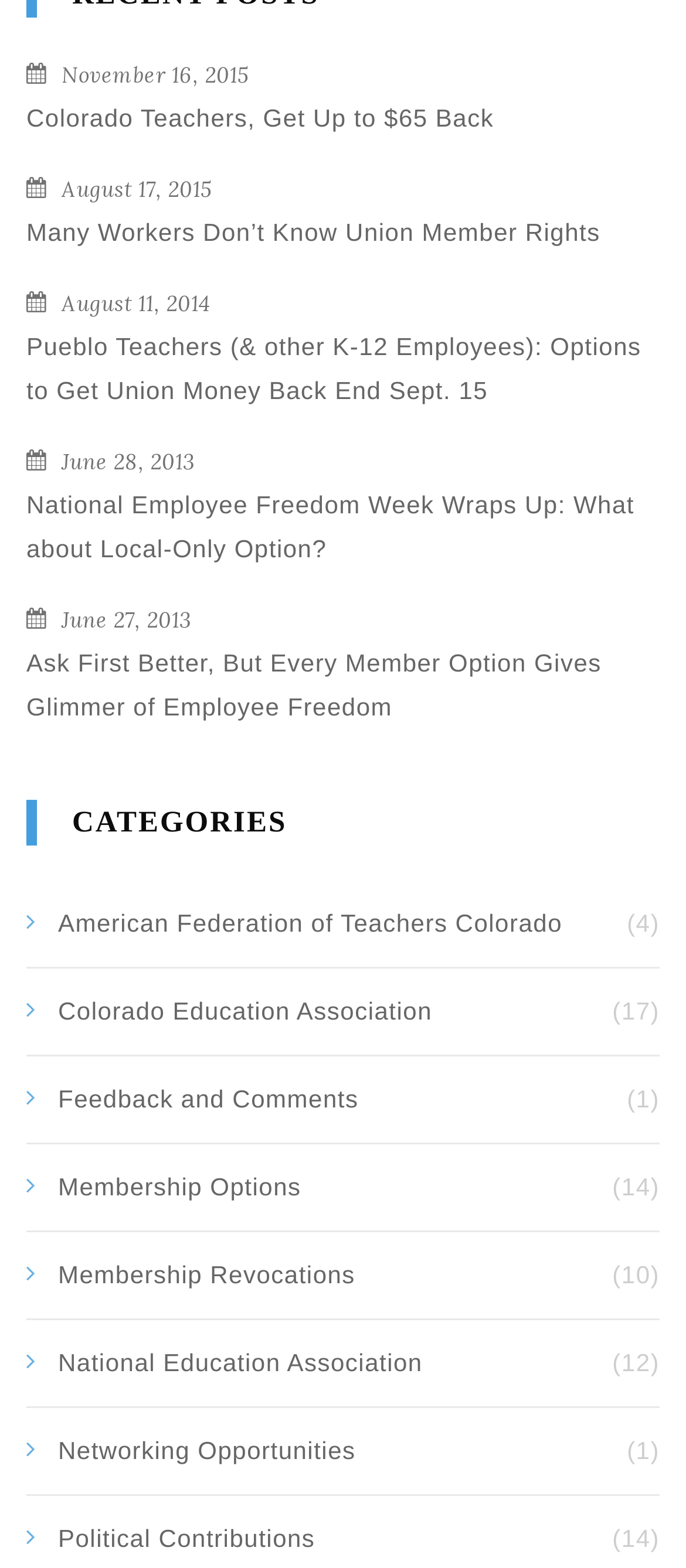Using the information in the image, give a comprehensive answer to the question: 
How many categories are listed?

I counted the number of links under the 'CATEGORIES' heading, which are 10 in total.